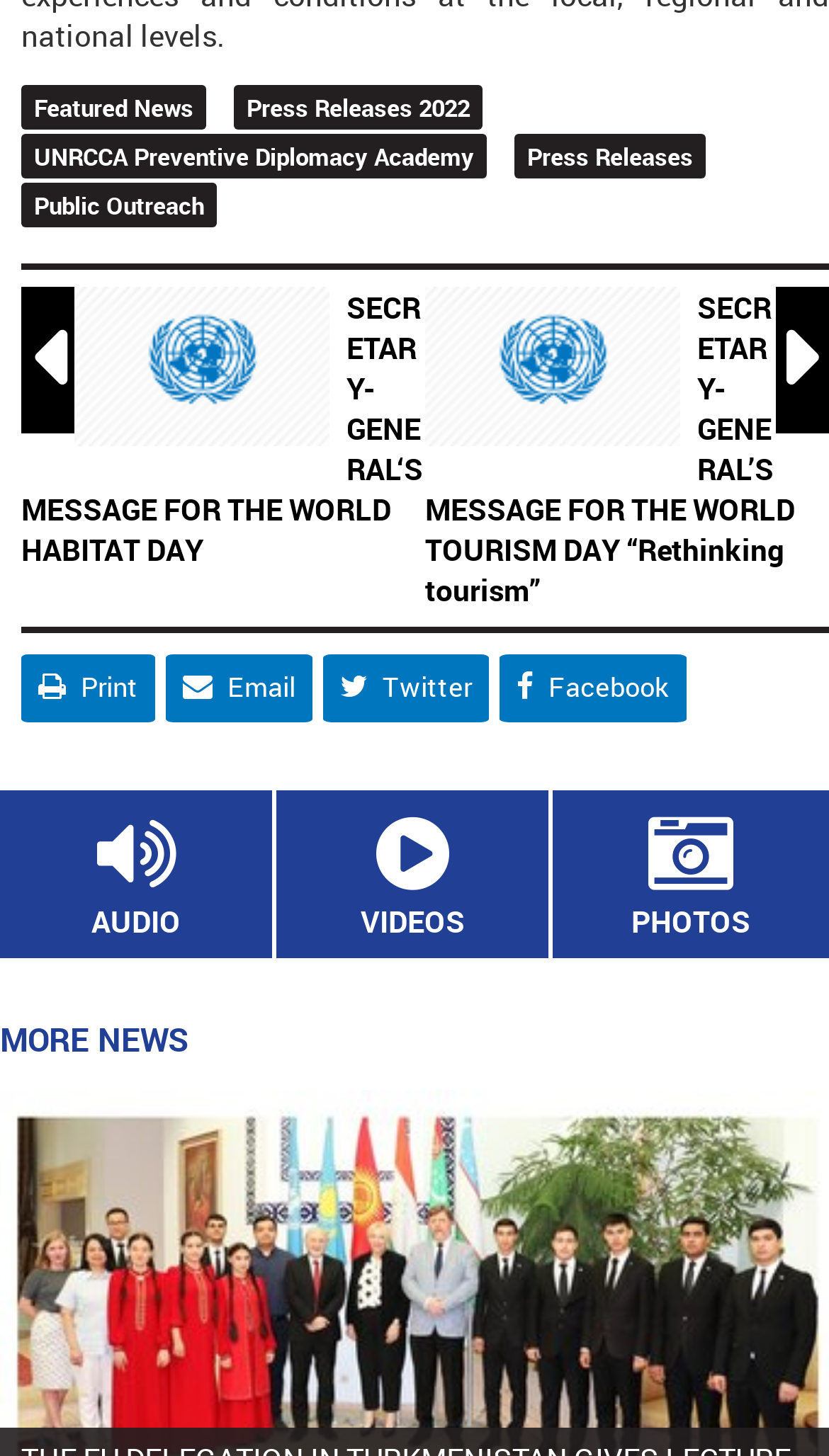Please locate the bounding box coordinates of the element that should be clicked to complete the given instruction: "Share on Twitter".

[0.39, 0.449, 0.59, 0.496]